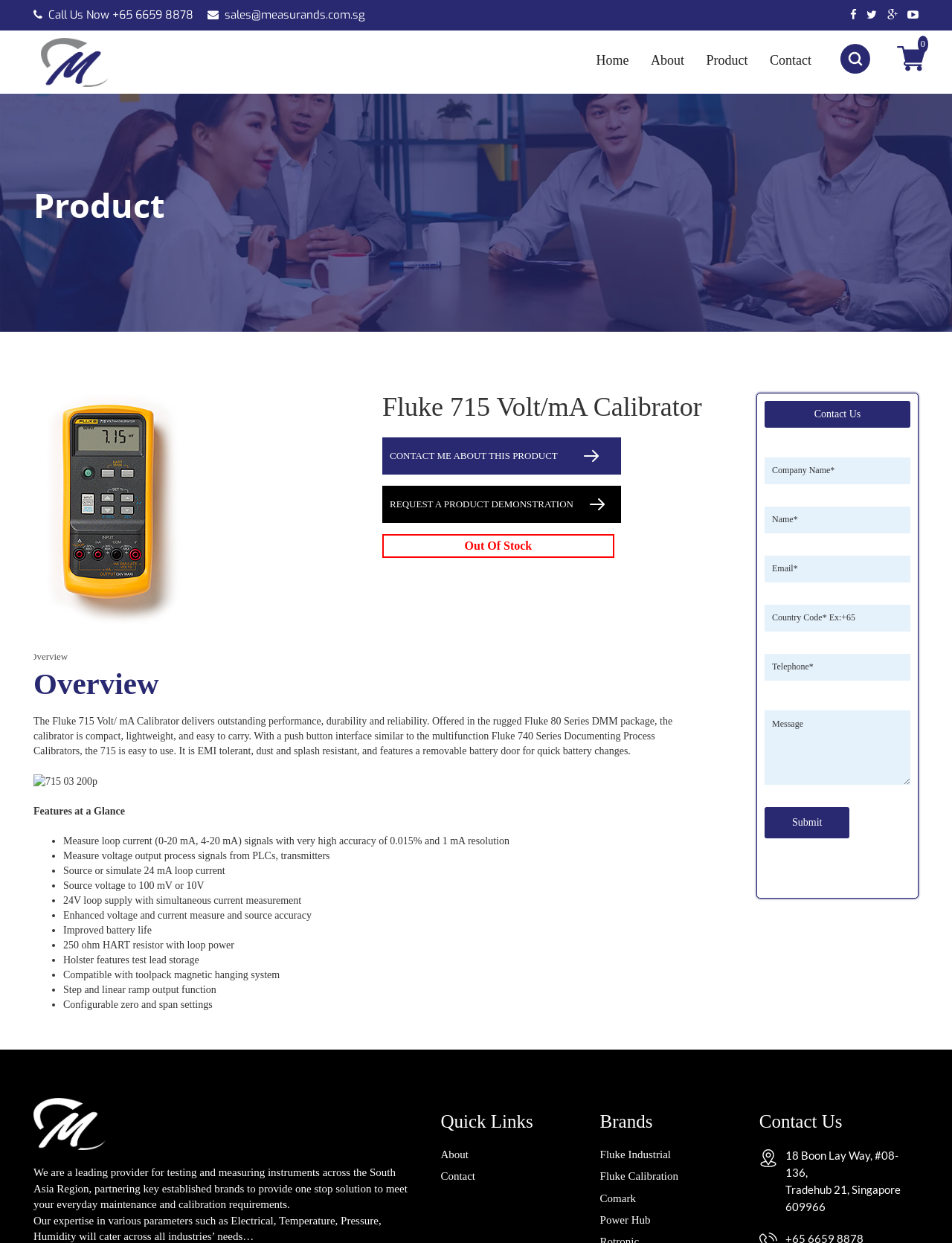Determine the bounding box coordinates of the clickable region to carry out the instruction: "Click the 'Home' link".

[0.626, 0.031, 0.661, 0.062]